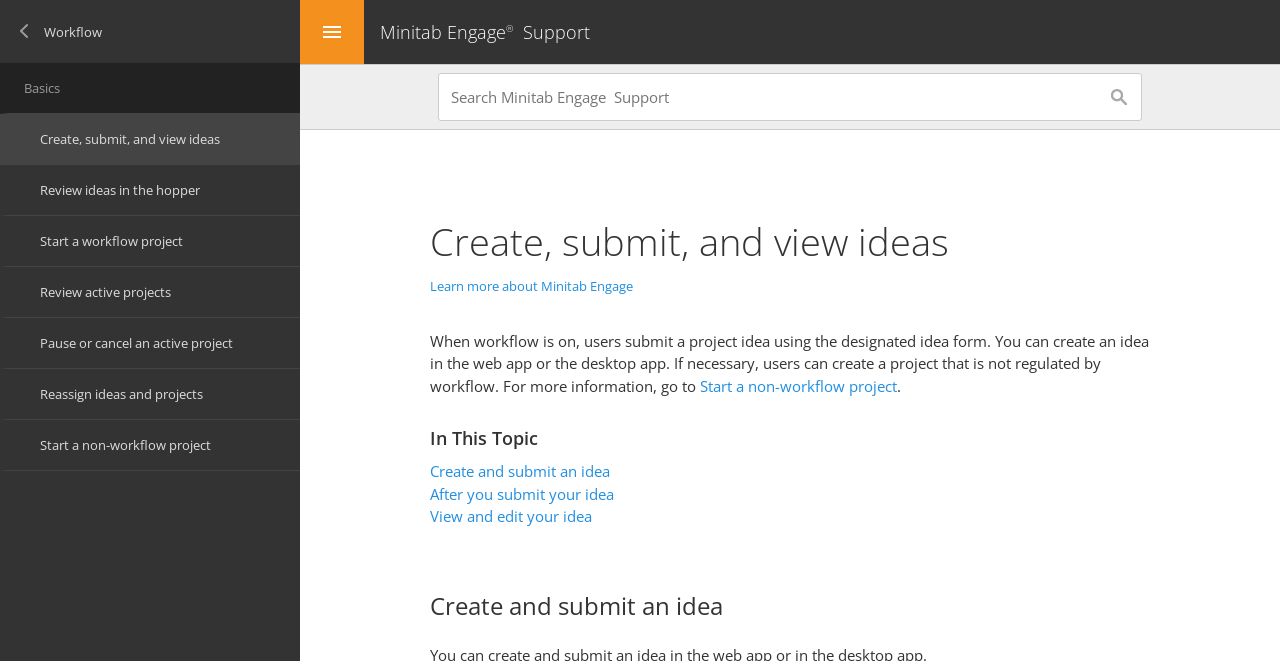Find the bounding box of the UI element described as: "Create and submit an idea". The bounding box coordinates should be given as four float values between 0 and 1, i.e., [left, top, right, bottom].

[0.336, 0.698, 0.477, 0.728]